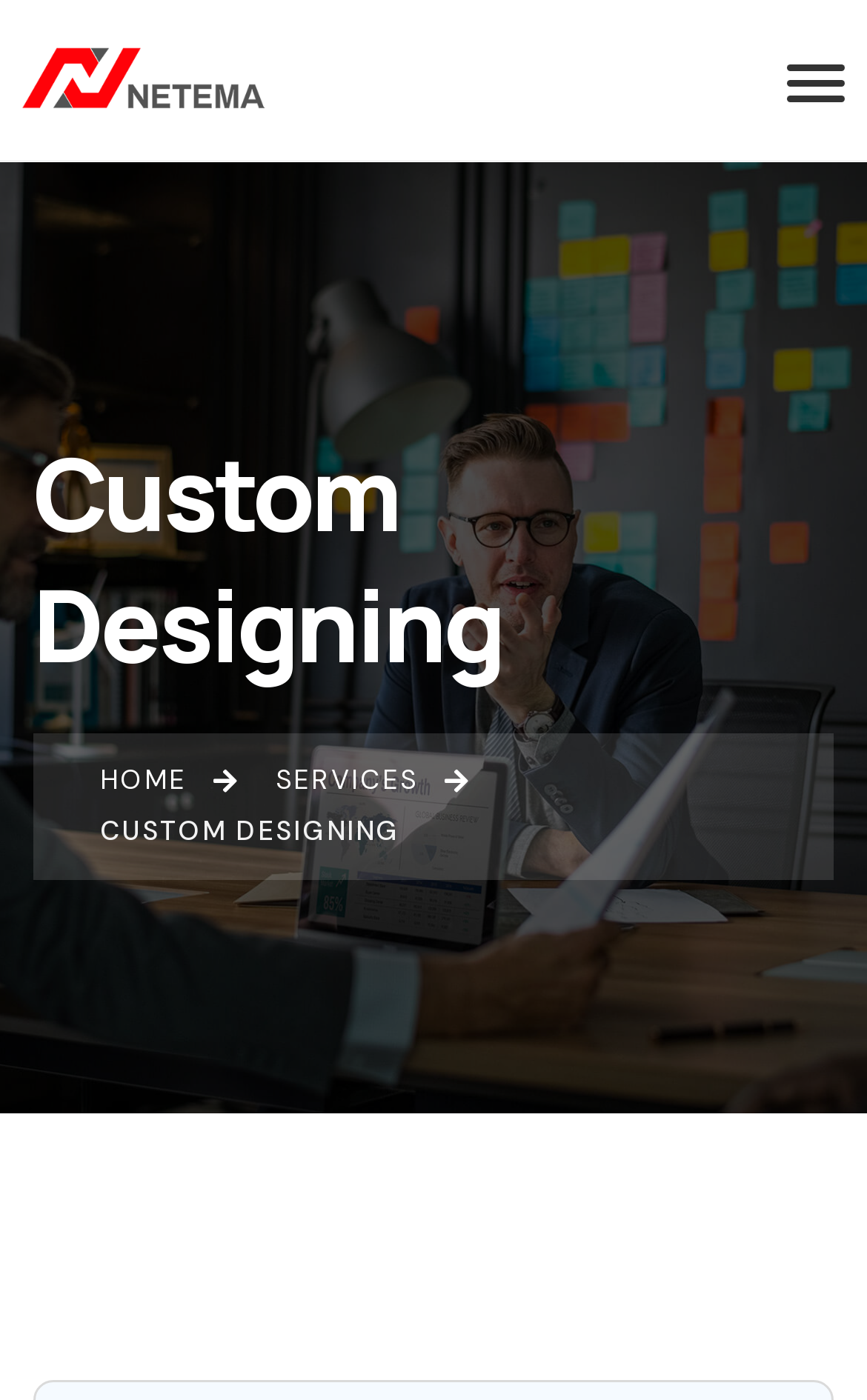What is the purpose of this webpage?
Using the details from the image, give an elaborate explanation to answer the question.

Based on the webpage structure and content, I inferred that the purpose of this webpage is related to web designing, possibly showcasing custom design services or portfolios.